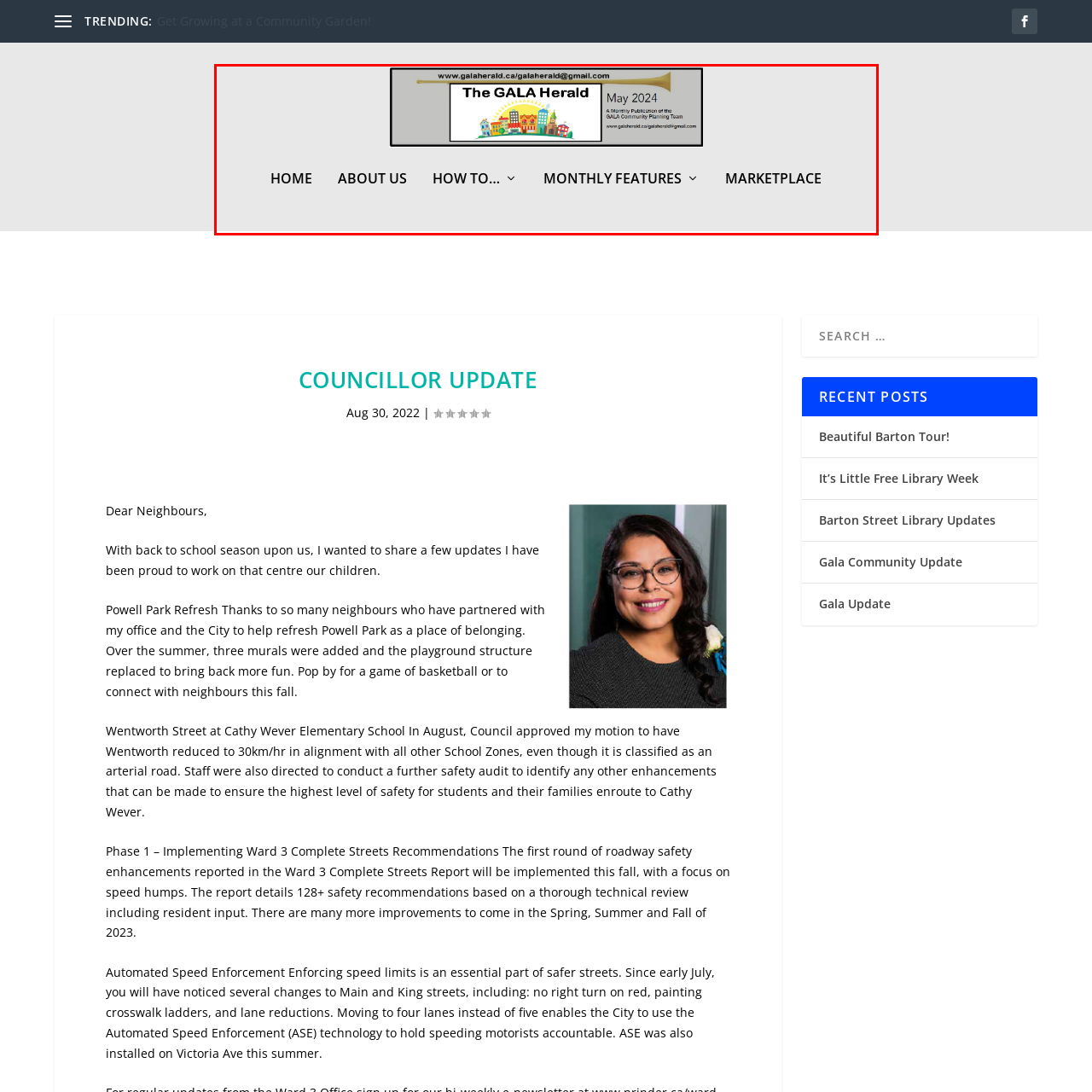What is the symbolic meaning of the trumpet icon?
Please analyze the image within the red bounding box and offer a comprehensive answer to the question.

The trumpet icon in the header of the image symbolizes celebration and community events, which is likely related to the community spirit and engagement reflected in the colorful illustrations of buildings and trees.